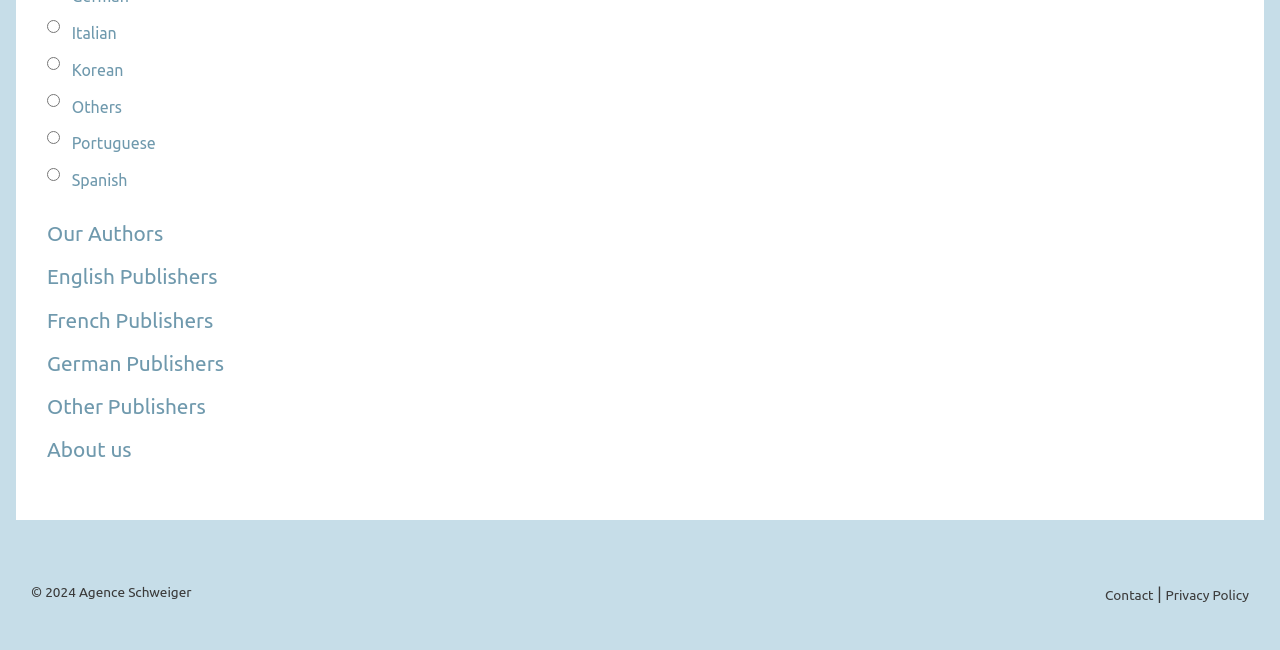What is the last link in the article section?
Please provide a comprehensive answer to the question based on the webpage screenshot.

In the article section, there are several links listed, and the last one is 'About us', which is located at the bottom of the section.